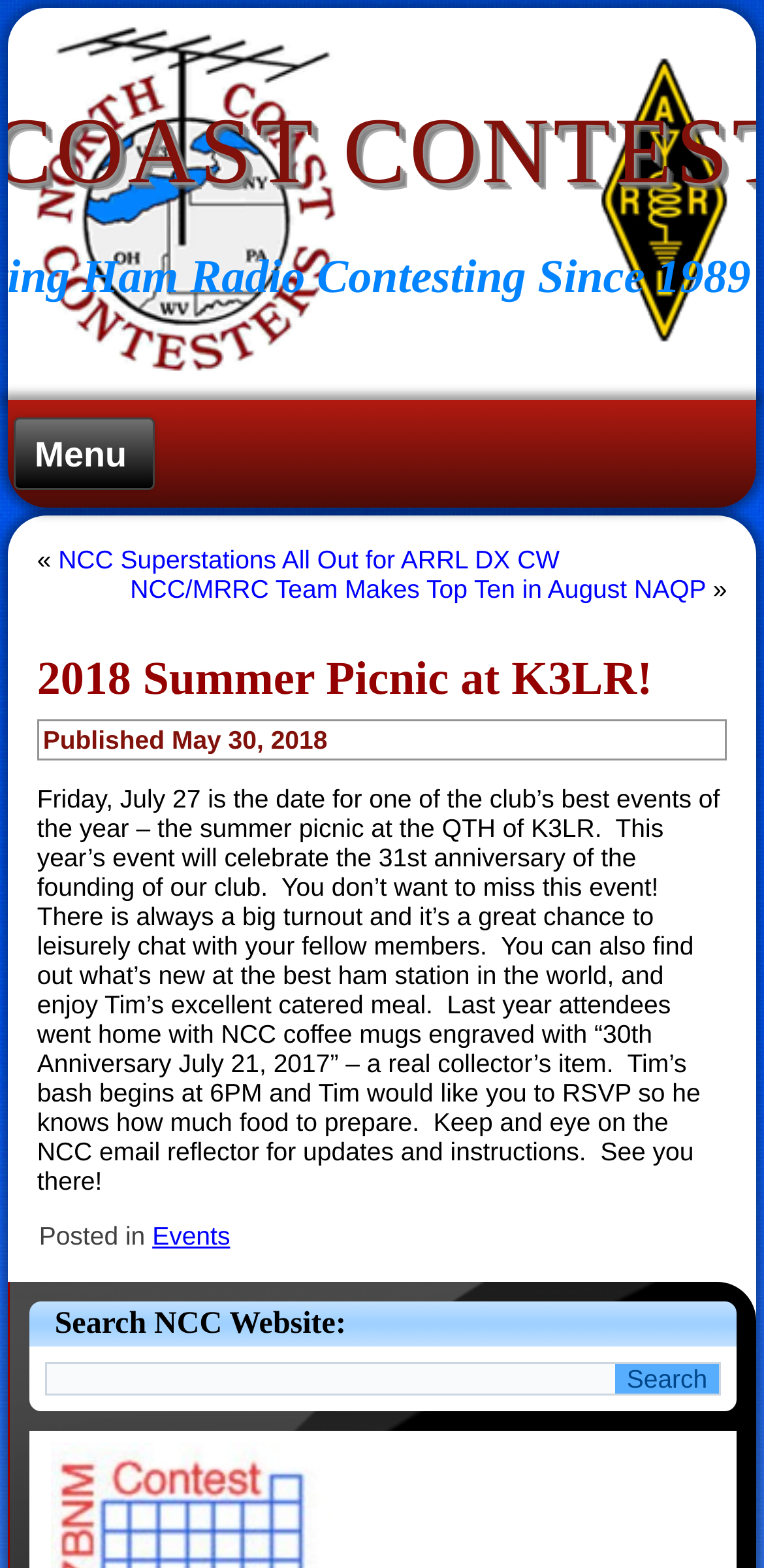What is the anniversary being celebrated?
Could you answer the question in a detailed manner, providing as much information as possible?

I found the answer by reading the article section of the webpage, where it says 'This year’s event will celebrate the 31st anniversary of the founding of our club.'